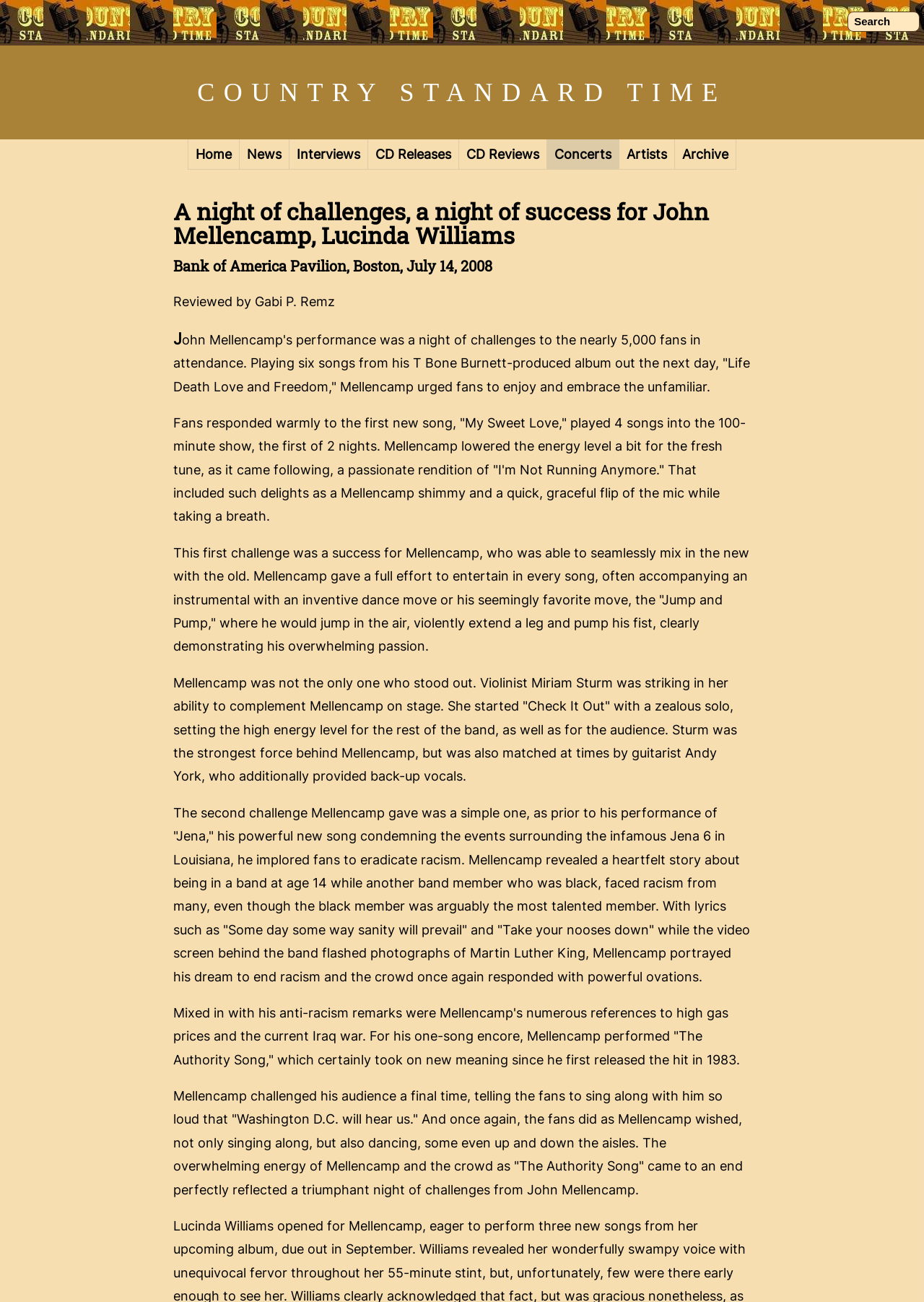Please specify the bounding box coordinates for the clickable region that will help you carry out the instruction: "Visit the Home page".

[0.203, 0.107, 0.259, 0.13]